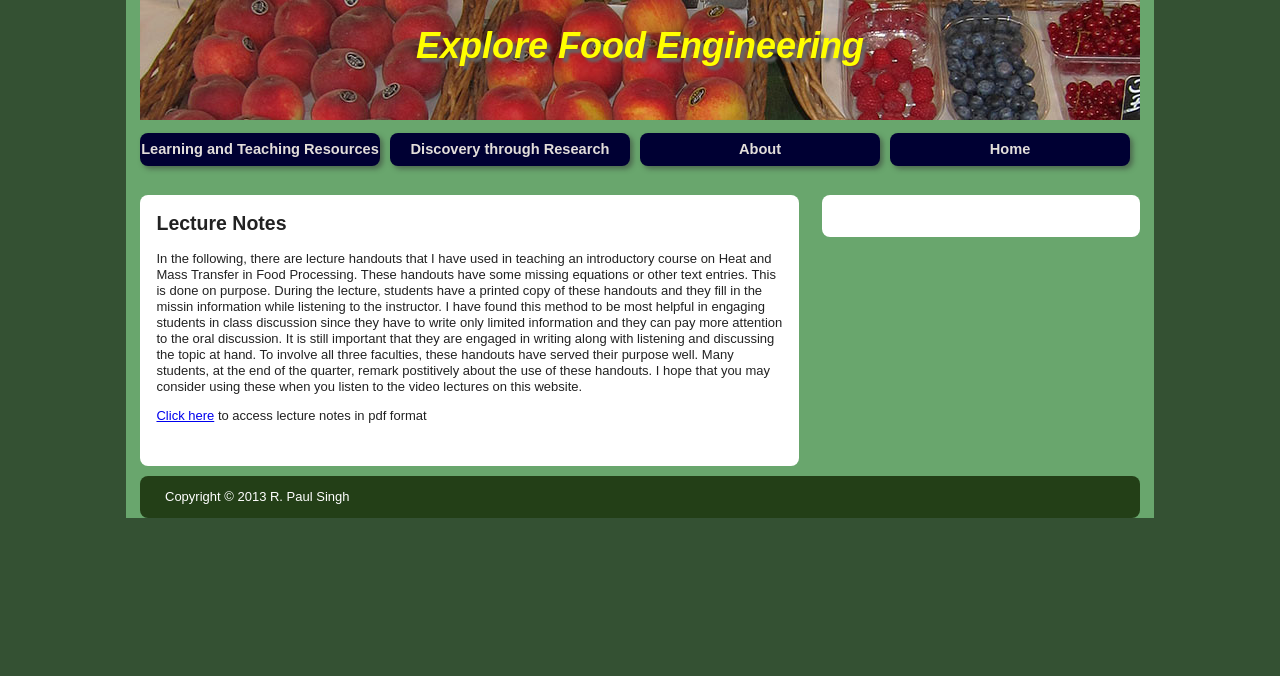How can users access the lecture notes?
Please respond to the question with a detailed and well-explained answer.

Users can access the lecture notes in pdf format by clicking on the 'Click here' link, which is provided below the description of the lecture handouts.